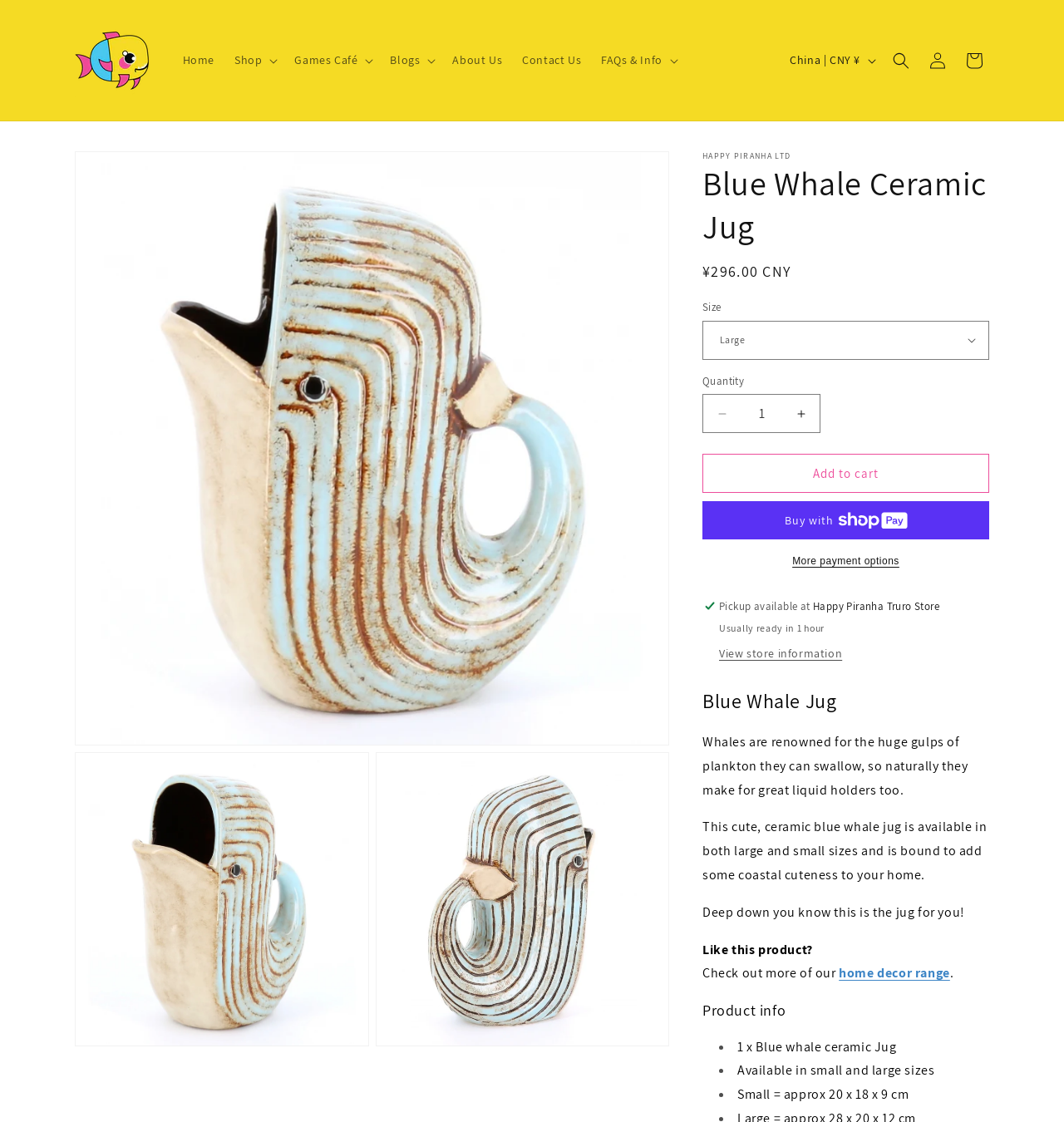Please find the bounding box coordinates of the element that needs to be clicked to perform the following instruction: "Select a size for the Blue Whale Ceramic Jug". The bounding box coordinates should be four float numbers between 0 and 1, represented as [left, top, right, bottom].

[0.661, 0.286, 0.929, 0.32]